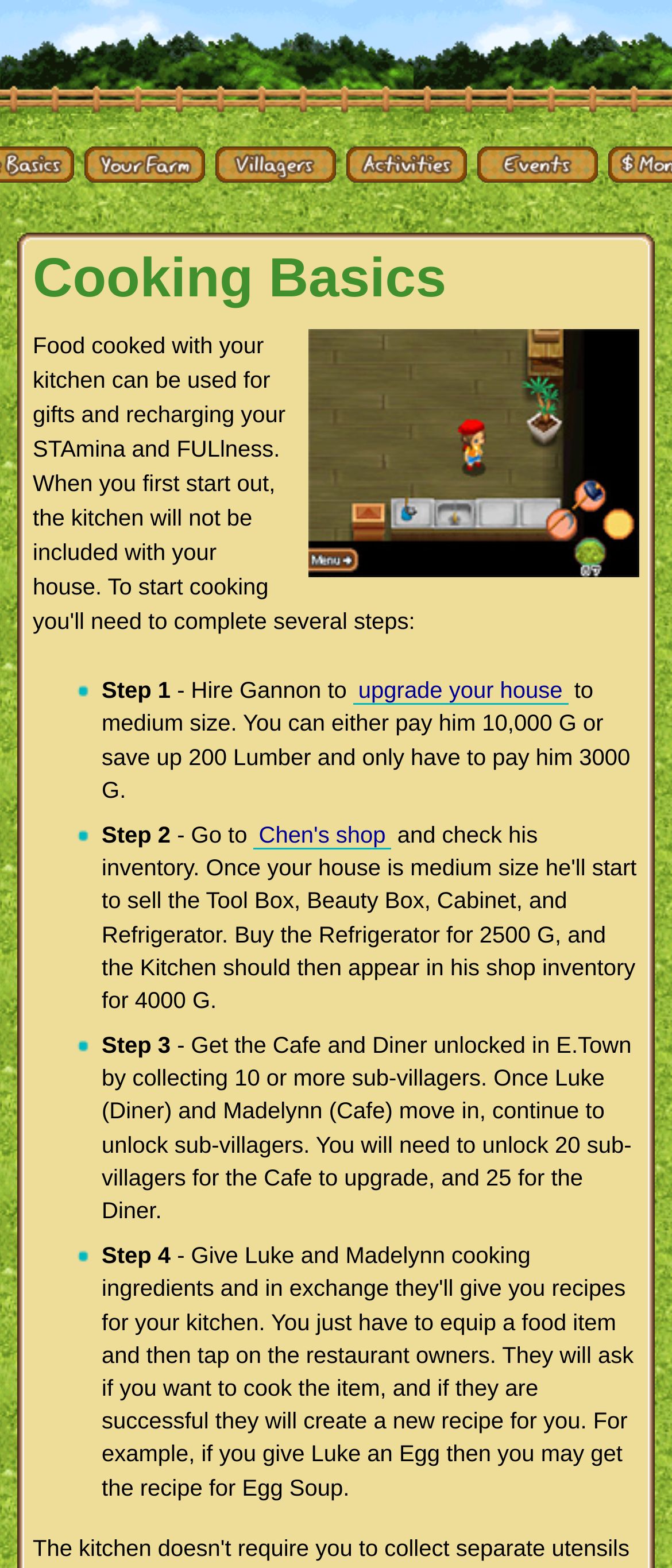What is the purpose of upgrading your house? Based on the screenshot, please respond with a single word or phrase.

To medium size